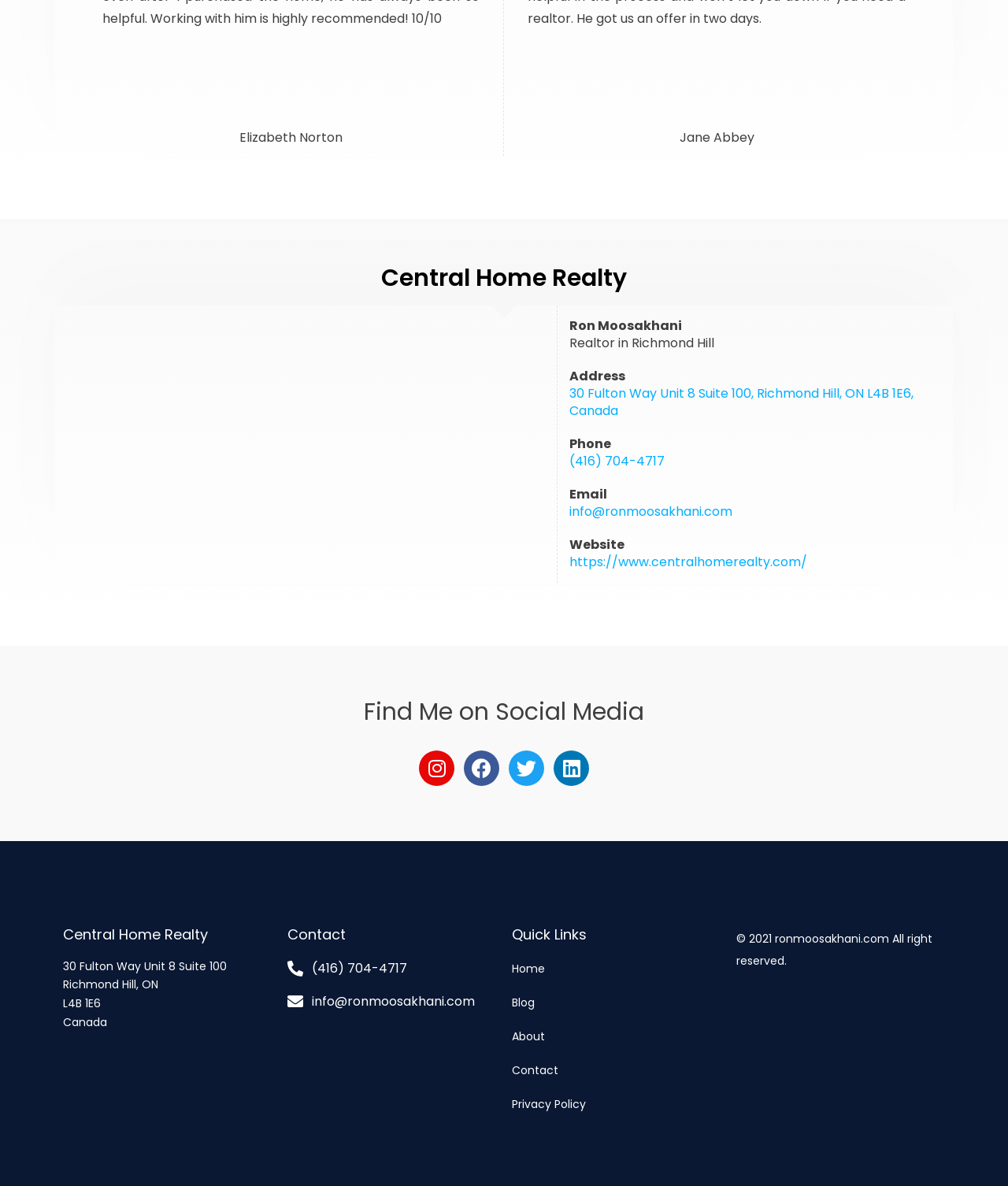Using the elements shown in the image, answer the question comprehensively: What is the website of Central Home Realty?

The website of Central Home Realty can be found in the link element with the text 'https://www.centralhomerealty.com/', which is located below the static text element with the text 'Website'.